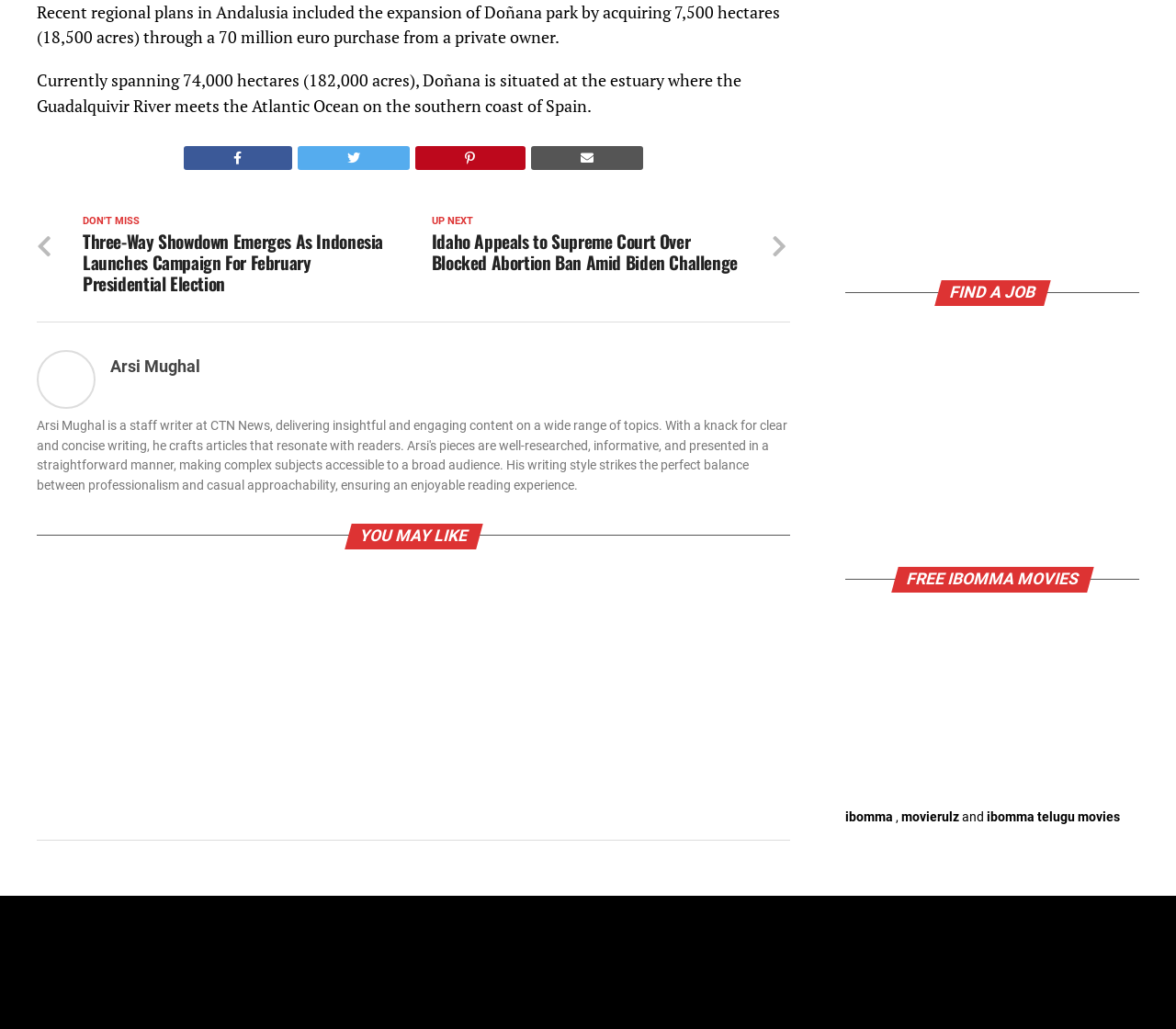Locate the bounding box coordinates of the region to be clicked to comply with the following instruction: "Watch free ibomma movies". The coordinates must be four float numbers between 0 and 1, in the form [left, top, right, bottom].

[0.719, 0.551, 0.969, 0.576]